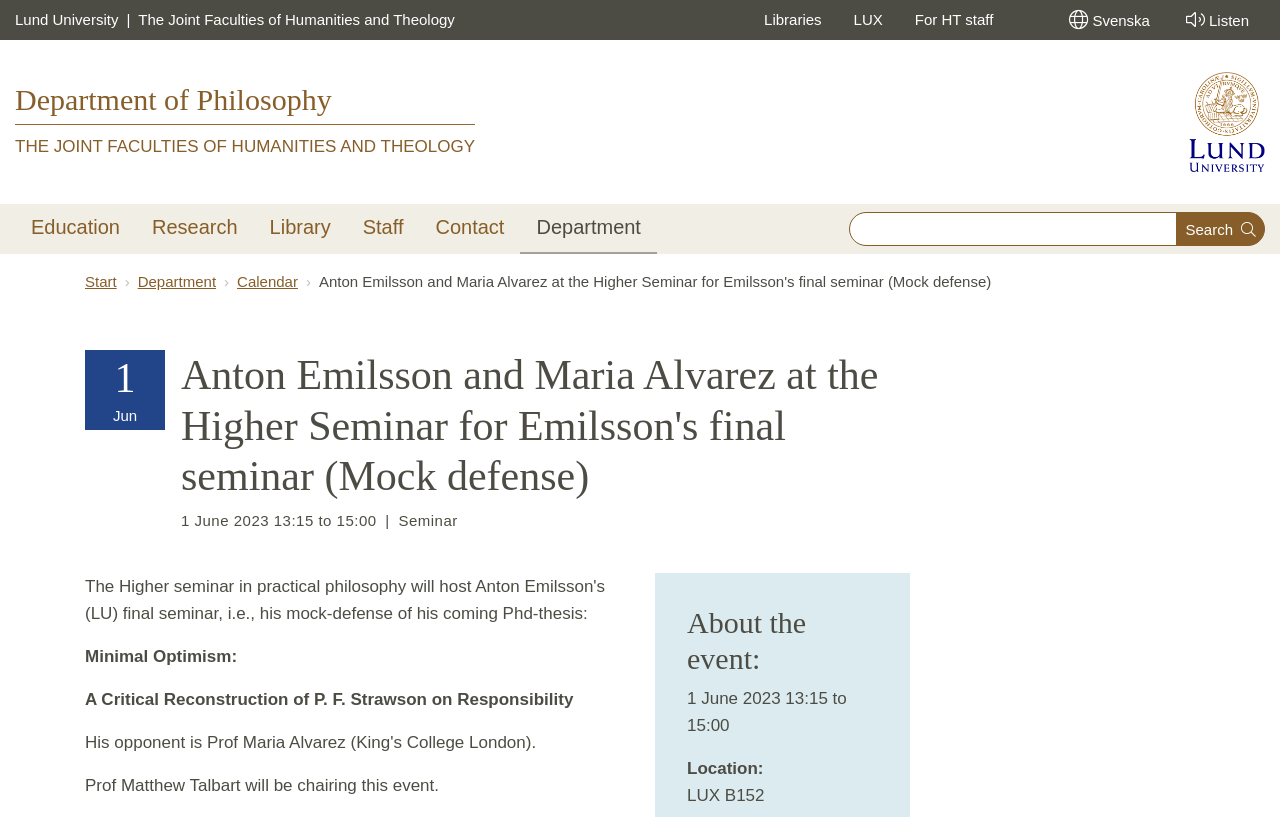Please specify the bounding box coordinates of the region to click in order to perform the following instruction: "Click on the 'Lund University' logo".

[0.929, 0.089, 0.988, 0.211]